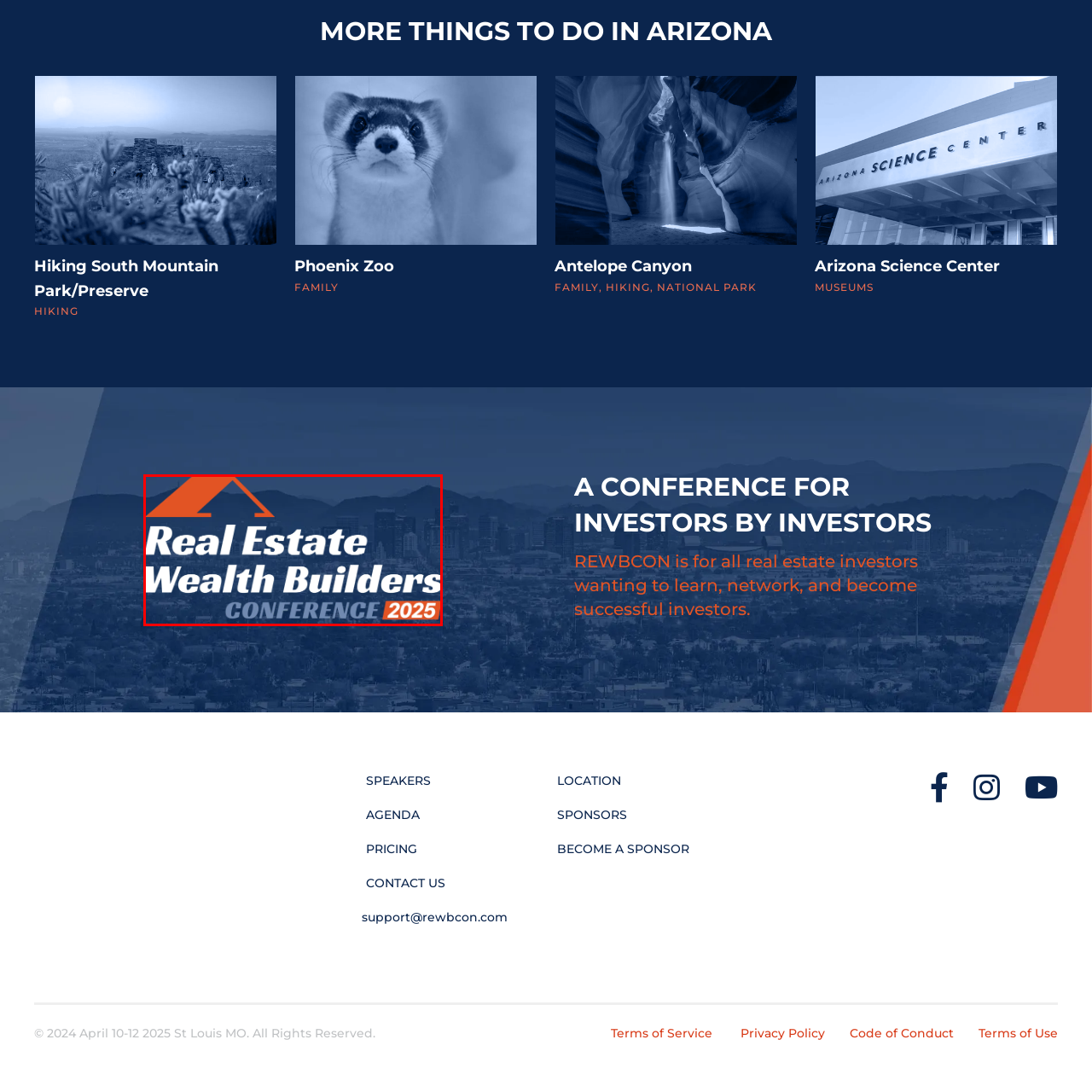Give a comprehensive caption for the image marked by the red rectangle.

This image promotes the "Real Estate Wealth Builders Conference 2025," featuring a modern and professional design. The prominent text highlights the conference name in a bold, white font with a slight italicization, emphasizing the focus on real estate investment and wealth building. An eye-catching orange accent is used for the word "CONFERENCE," creating a visual contrast against a blue backdrop adorned with a subtle cityscape silhouette. The inclusion of a triangular logo at the top left, likely representing a roof or a metaphorical upward movement, ties in the real estate theme. This conference aims to attract real estate investors, providing a platform for learning, networking, and gaining insights into successful investment strategies.